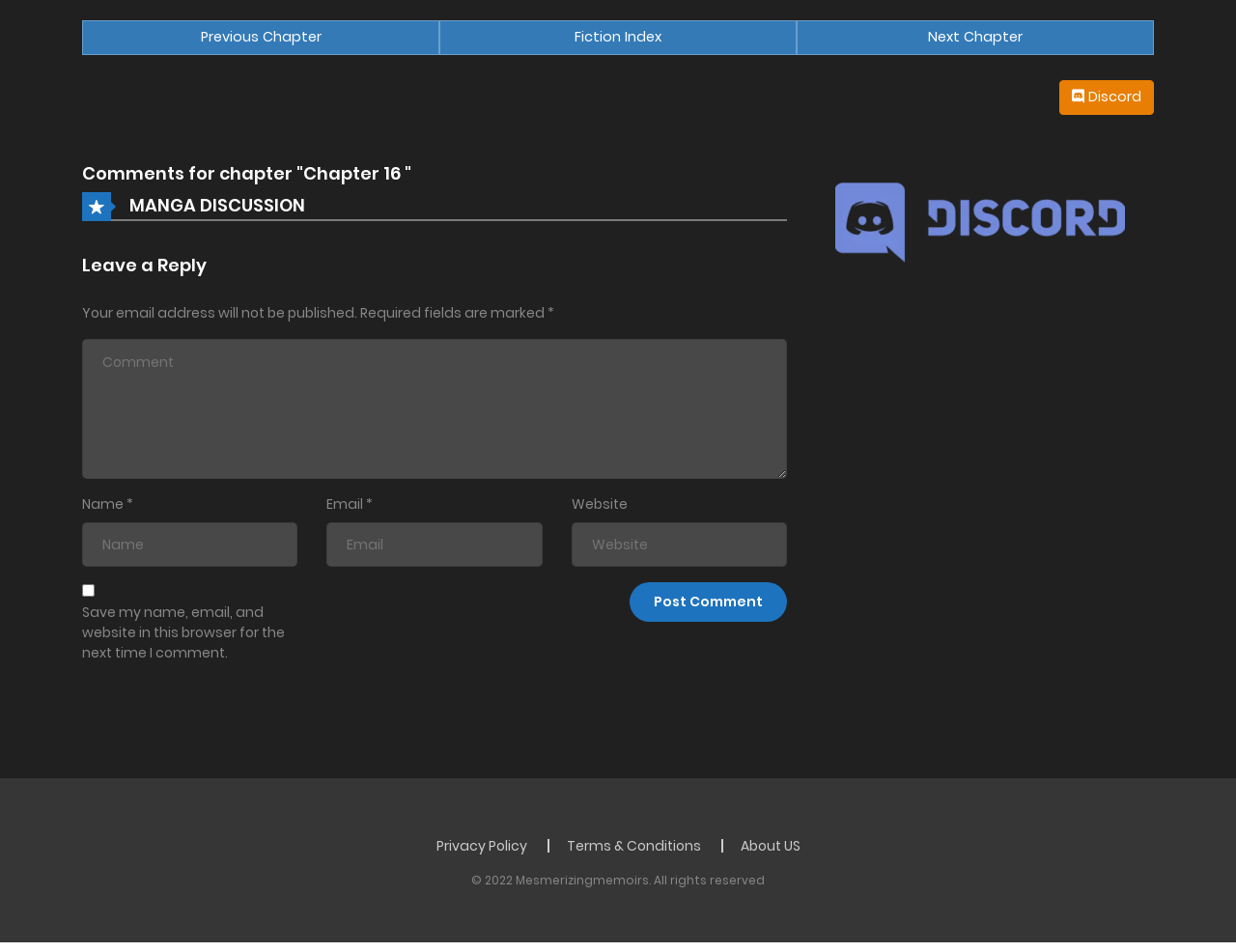Please locate the bounding box coordinates of the element that should be clicked to complete the given instruction: "Post a comment".

[0.509, 0.612, 0.637, 0.653]